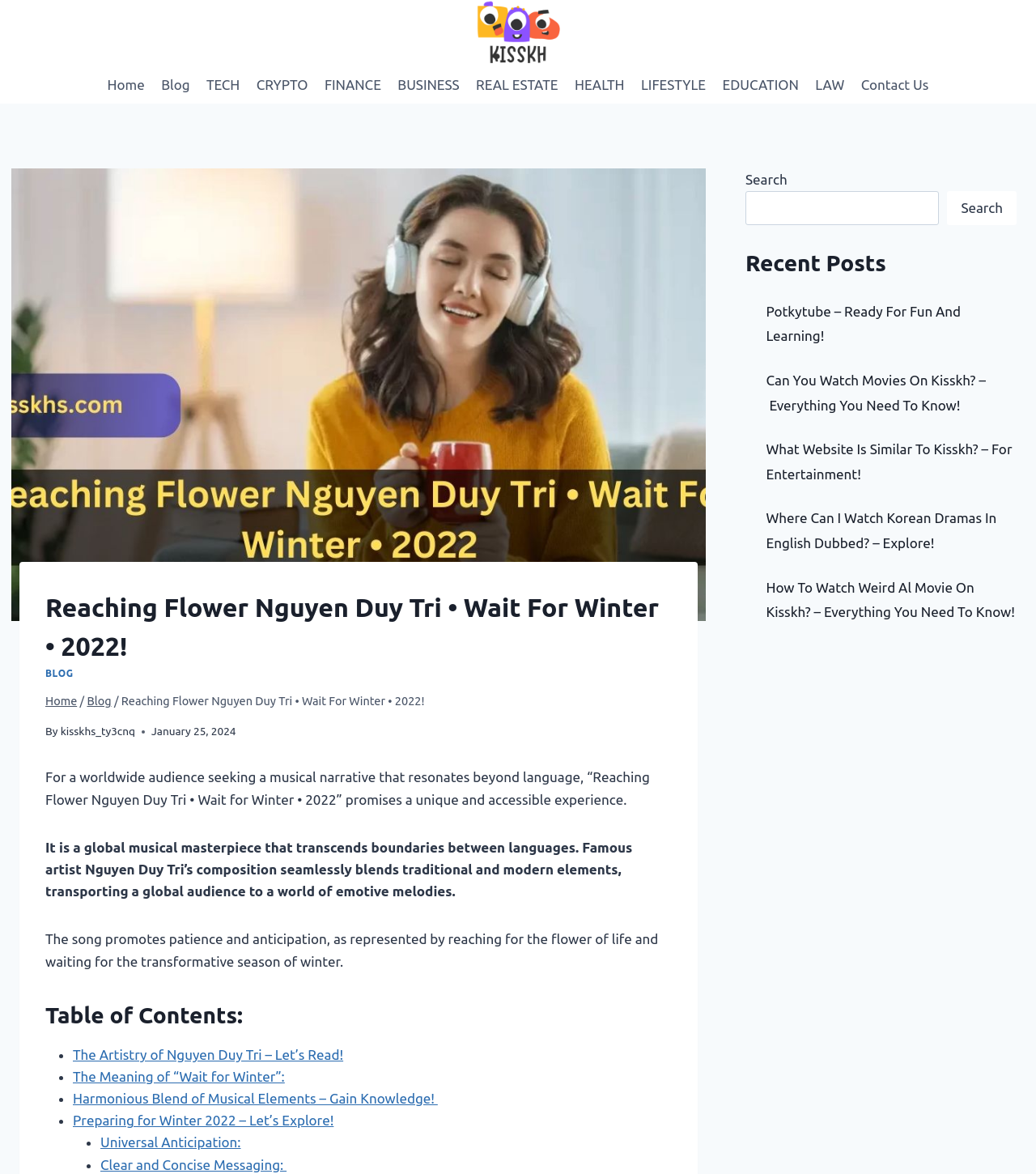What is the name of the famous artist mentioned on the webpage?
Please ensure your answer is as detailed and informative as possible.

The webpage mentions a famous artist, Nguyen Duy Tri, whose composition seamlessly blends traditional and modern elements, transporting a global audience to a world of emotive melodies.